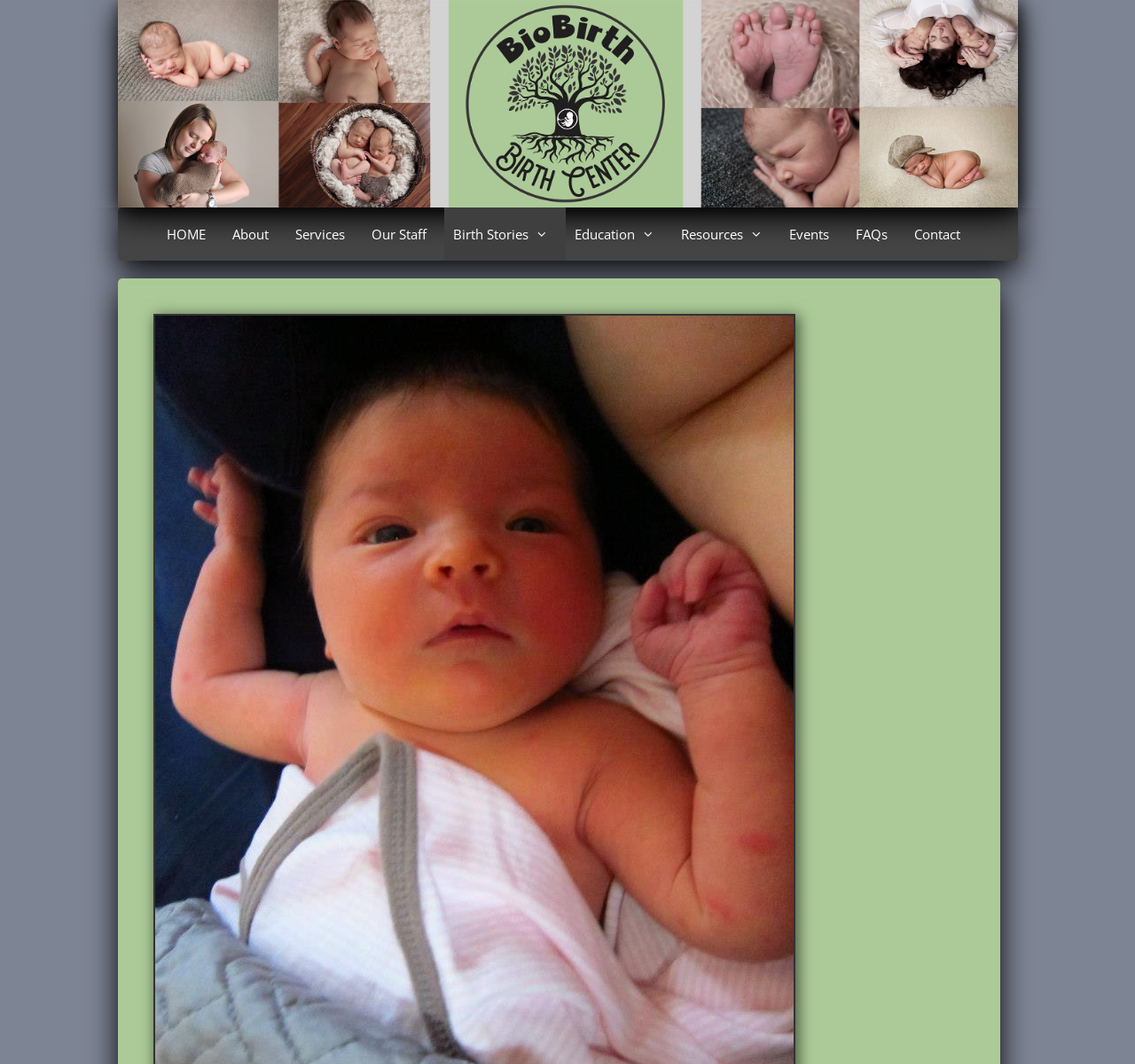Identify the text that serves as the heading for the webpage and generate it.

Birth of Anna